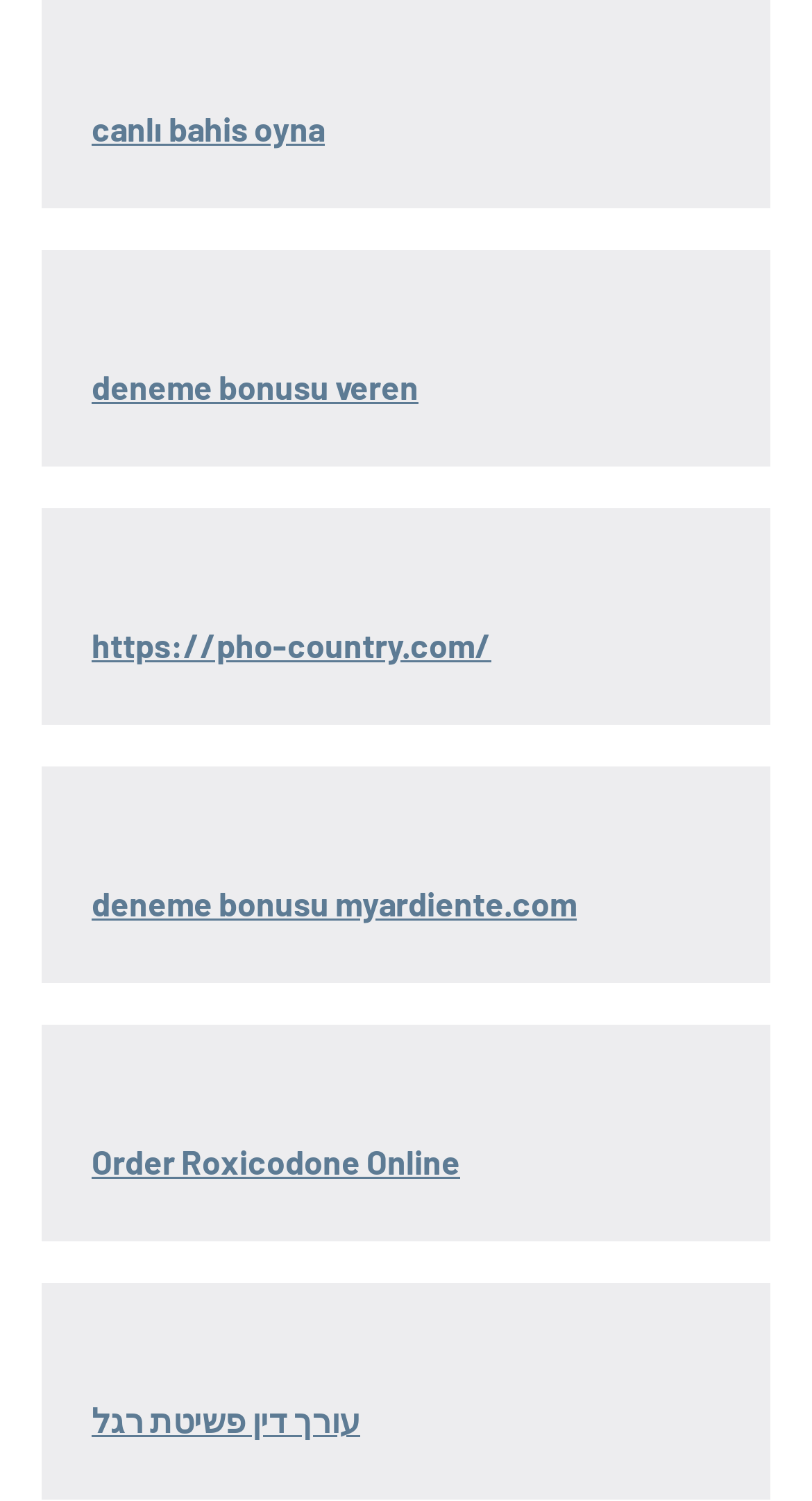Identify the bounding box of the UI component described as: "https://pho-country.com/".

[0.113, 0.416, 0.605, 0.442]